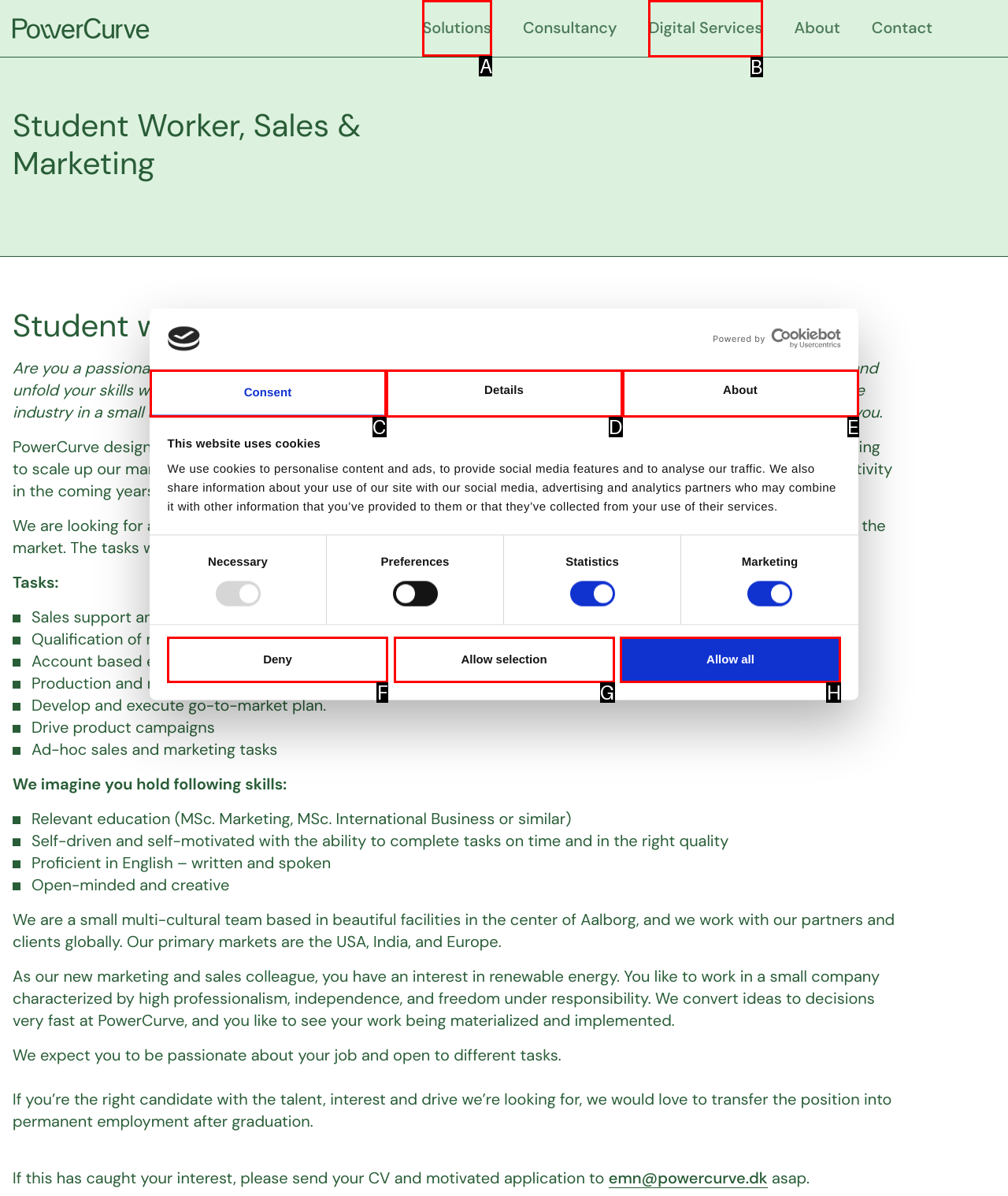Tell me which one HTML element I should click to complete the following task: Click the 'Solutions' link Answer with the option's letter from the given choices directly.

A